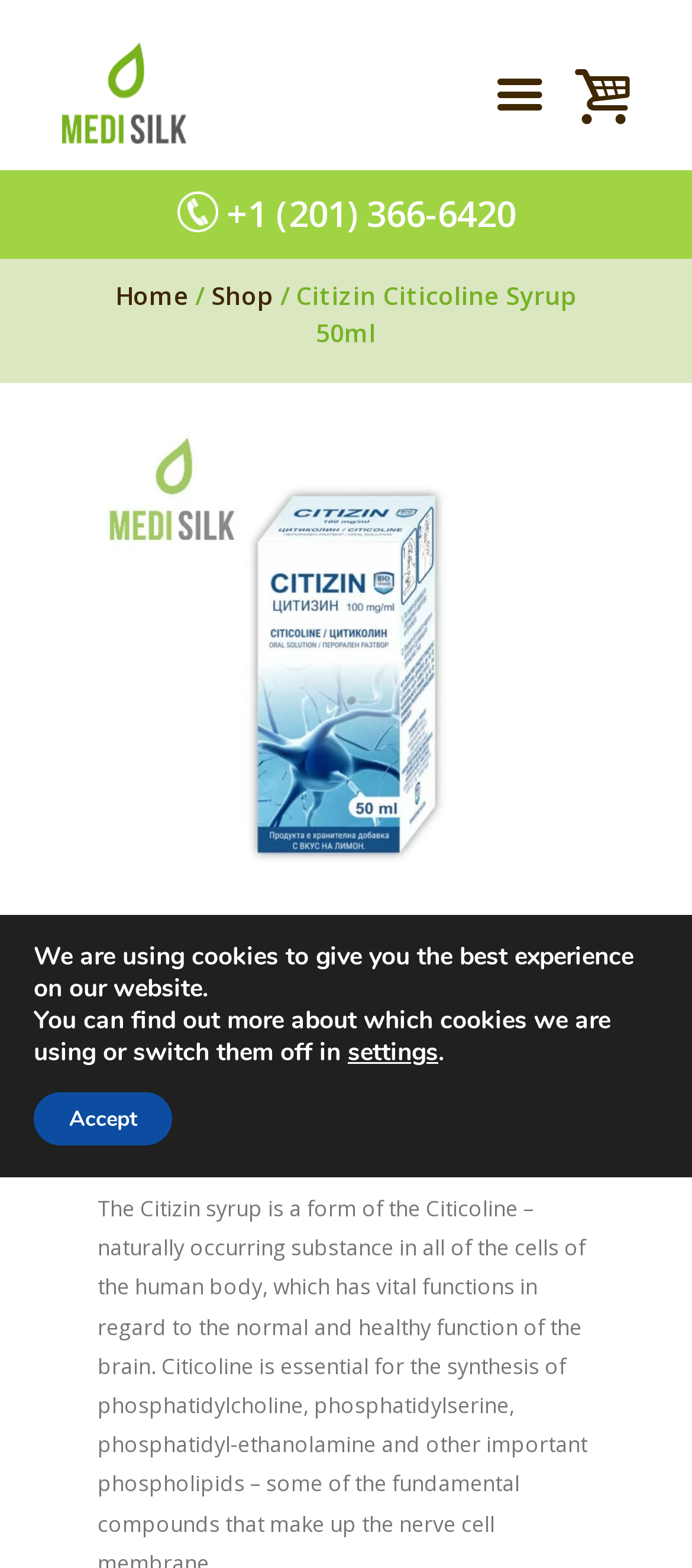Create an elaborate caption for the webpage.

The webpage is about Citizin syrup, an immunity booster from Bioshield. At the top left, there is a link to the homepage, followed by a separator and a link to the shop. The title "Citizin Citicoline Syrup 50ml" is prominently displayed in the top center of the page.

Below the title, there is a section dedicated to the product, featuring a large image of the Citizin Citicoline syrup bottle. The product name "Citizin Citicoline" is written in bold font above the image. The price of the product, $9.27, is displayed to the right of the image.

On the top right, there are three links: a phone number, a WhatsApp icon, and a Messenger icon. Each icon is accompanied by a link to contact the company through the respective platform. There is also an email icon and a link to contact the company via email.

At the bottom of the page, there is a GDPR cookie banner that informs users about the use of cookies on the website. The banner provides options to learn more about the cookies used or to switch them off. There are two buttons: "Settings" and "Accept".

Throughout the page, there are several links and icons, including a search icon at the top right and a link to the company's contact information at the top left.